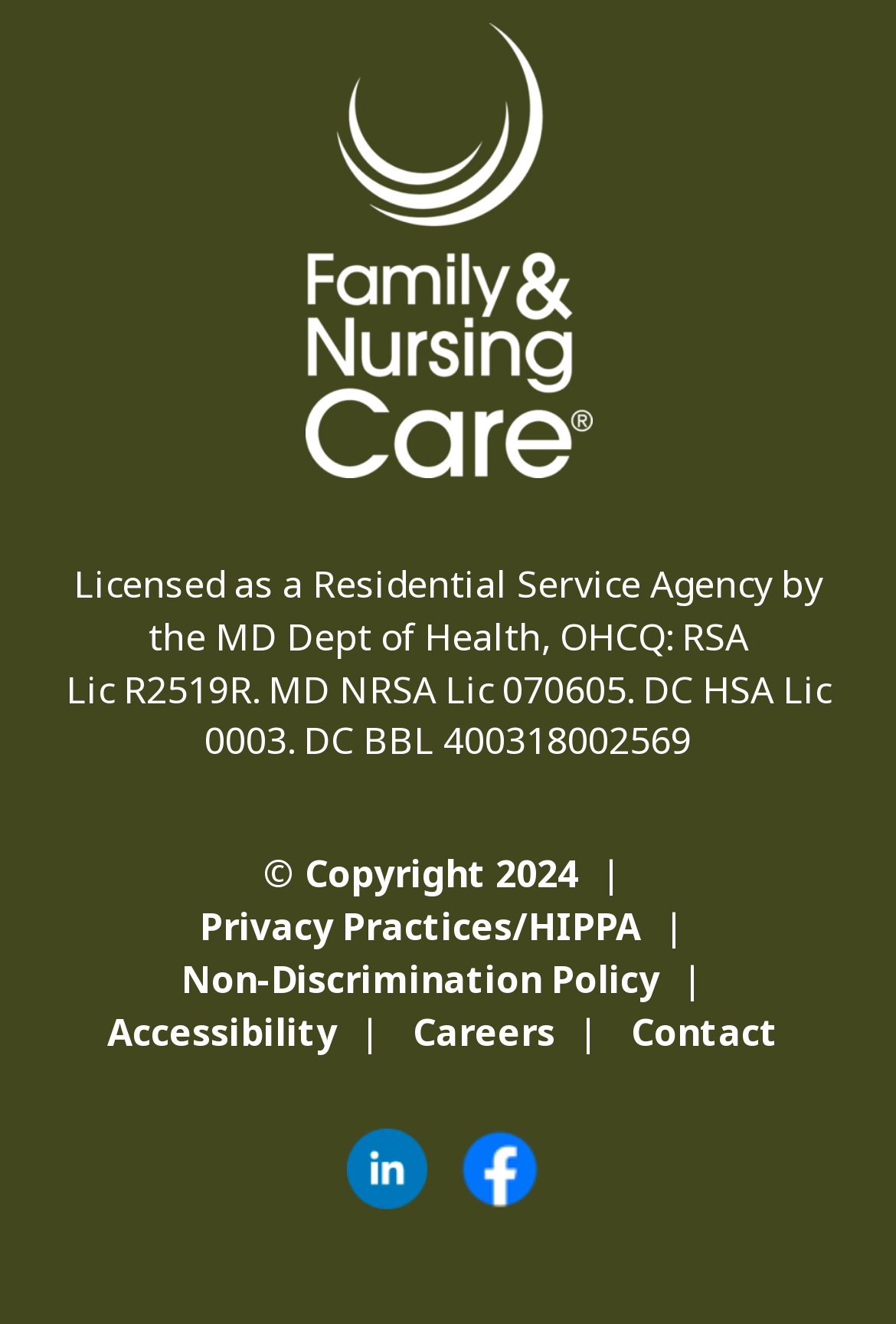Provide the bounding box coordinates of the HTML element this sentence describes: "alt="Family & Nursing Care logo"". The bounding box coordinates consist of four float numbers between 0 and 1, i.e., [left, top, right, bottom].

[0.34, 0.167, 0.66, 0.205]